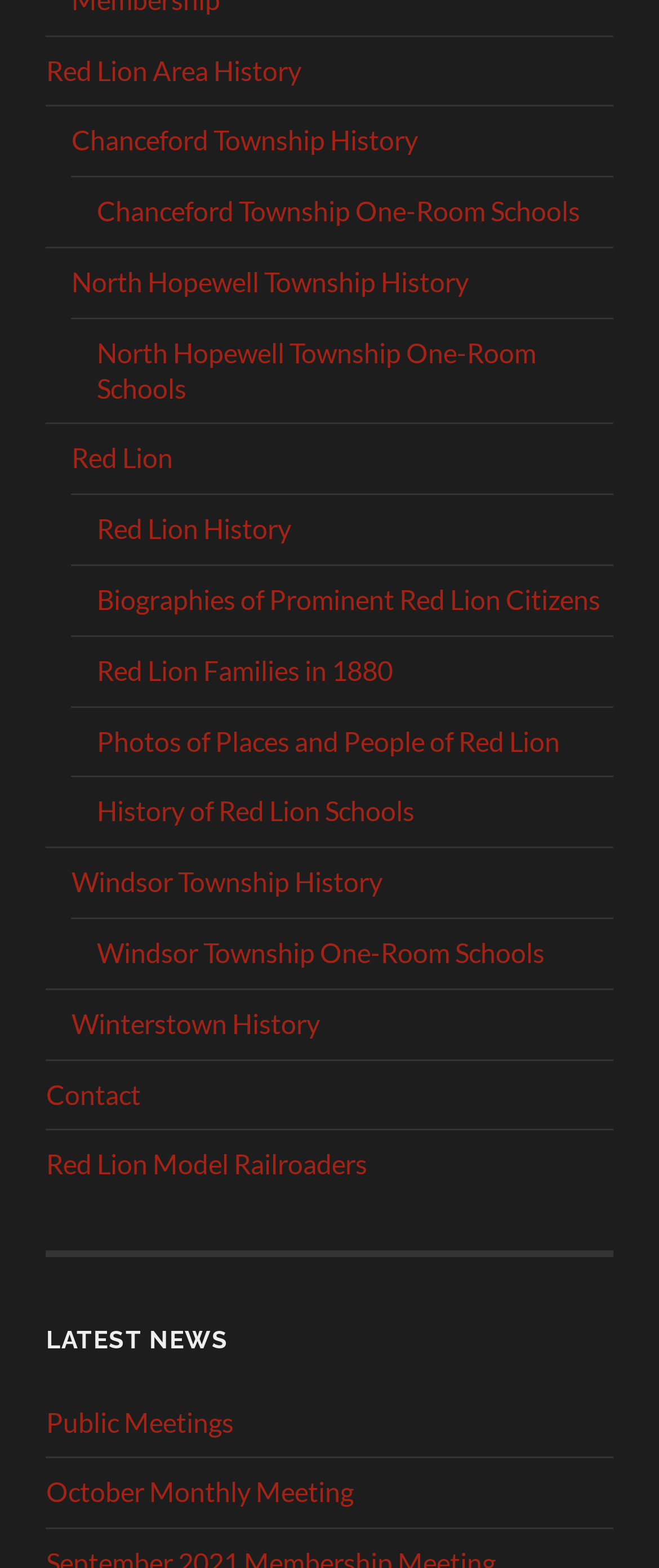How many township histories are there on the webpage?
Using the image as a reference, answer with just one word or a short phrase.

4